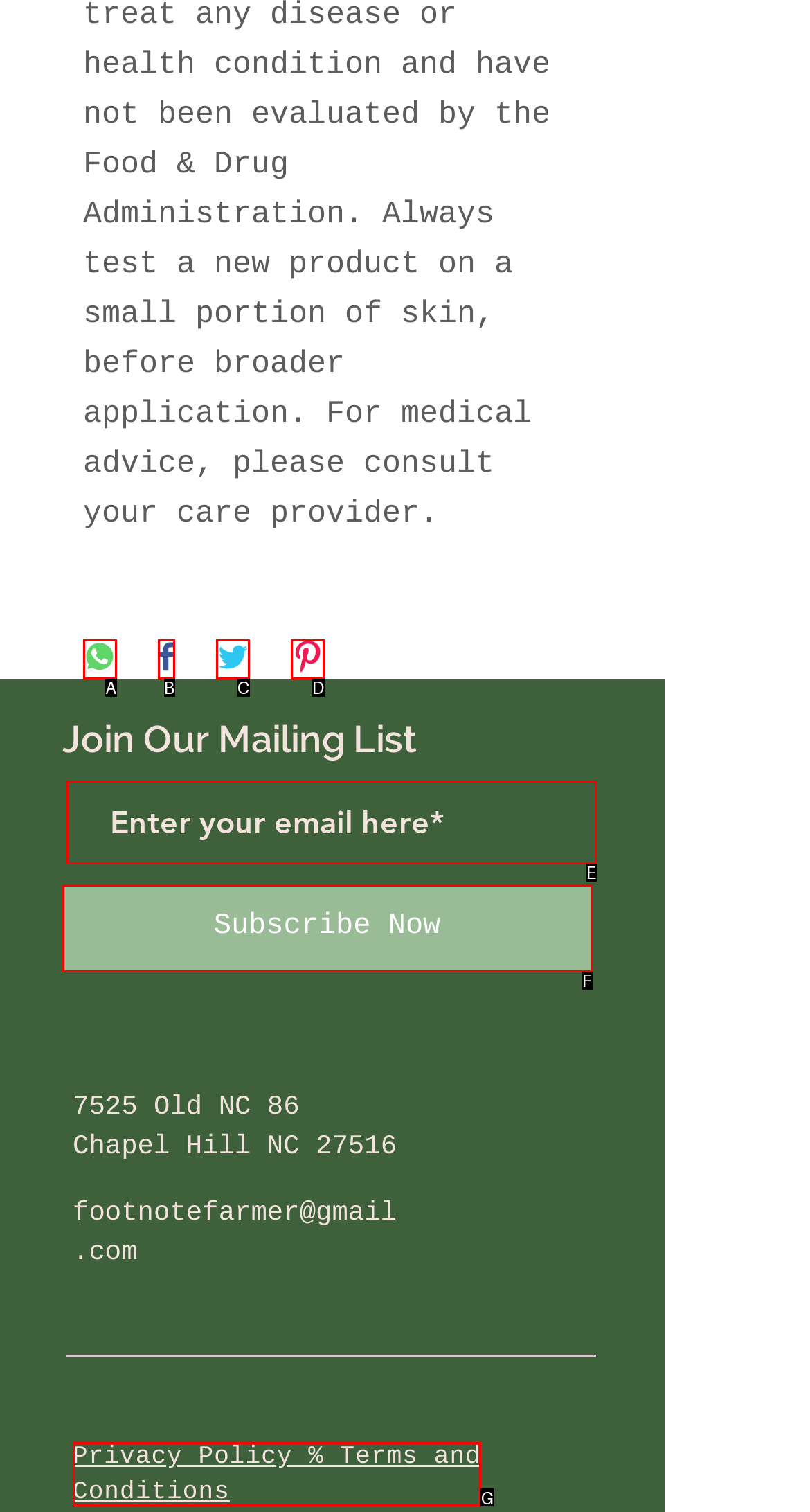Based on the description: aria-label="Share on Facebook", identify the matching lettered UI element.
Answer by indicating the letter from the choices.

B